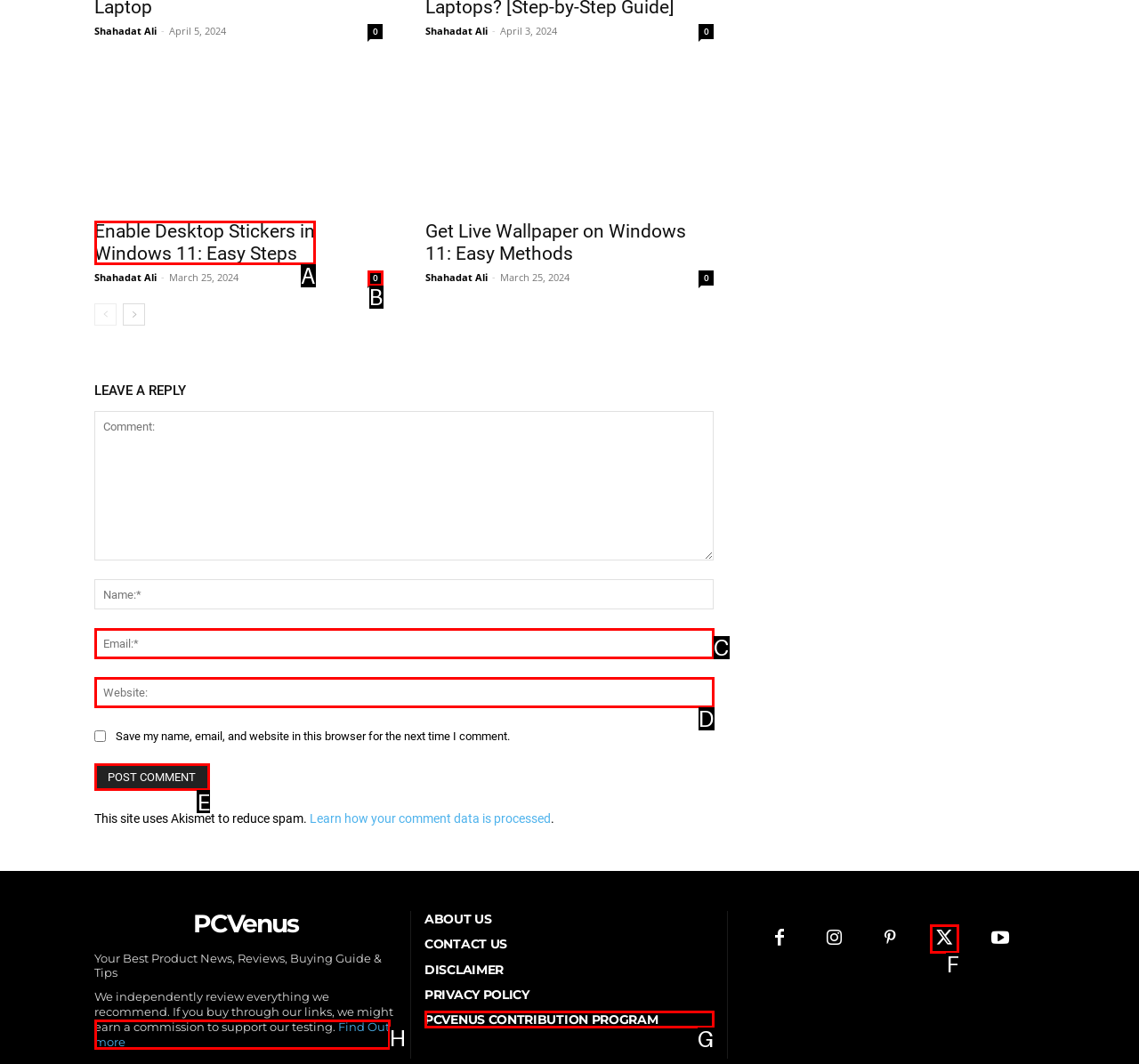Specify which element within the red bounding boxes should be clicked for this task: Click on the 'Post Comment' button Respond with the letter of the correct option.

E